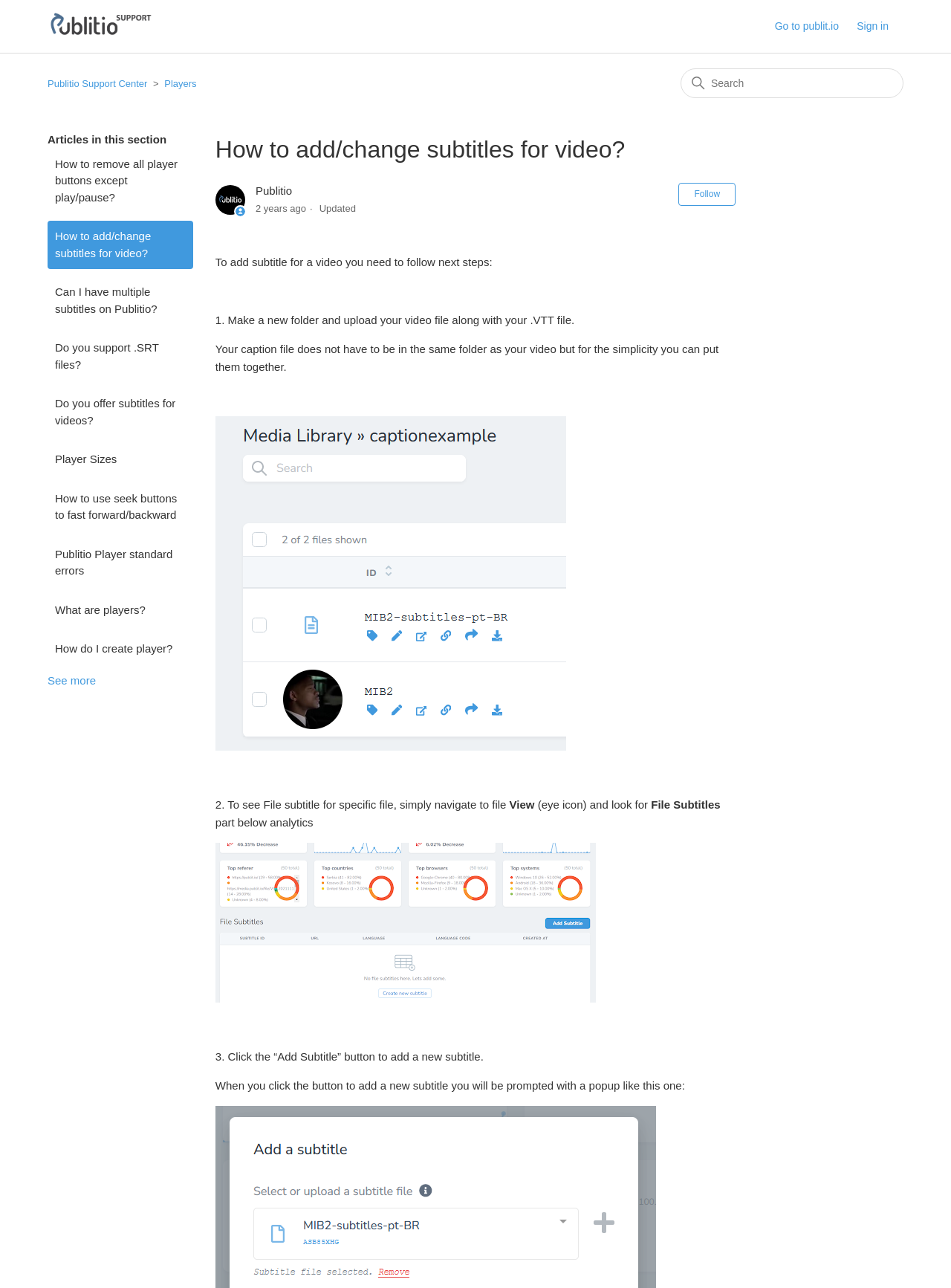Please respond to the question with a concise word or phrase:
What is the purpose of the 'Follow Article' button?

To follow the article